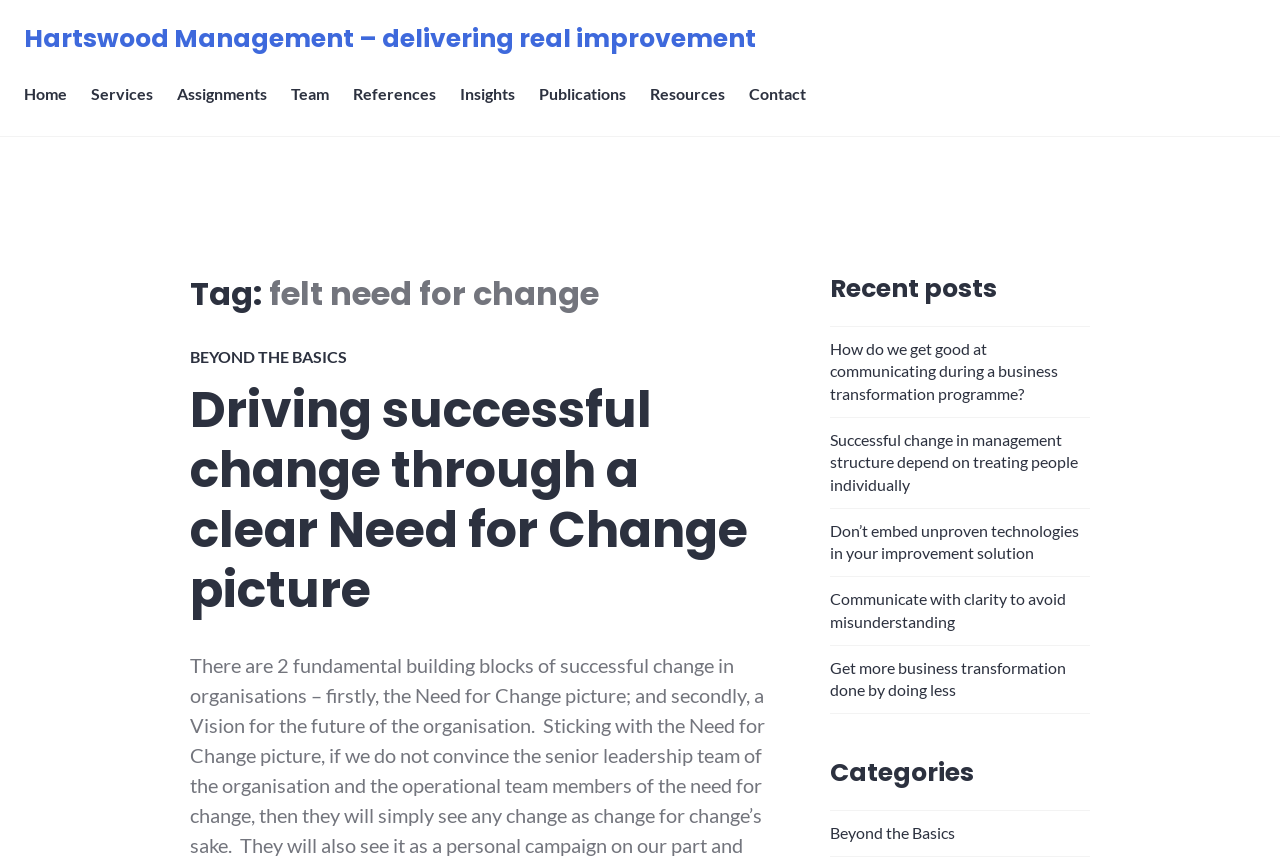Determine the bounding box coordinates of the region to click in order to accomplish the following instruction: "go to Home page". Provide the coordinates as four float numbers between 0 and 1, specifically [left, top, right, bottom].

[0.023, 0.104, 0.057, 0.143]